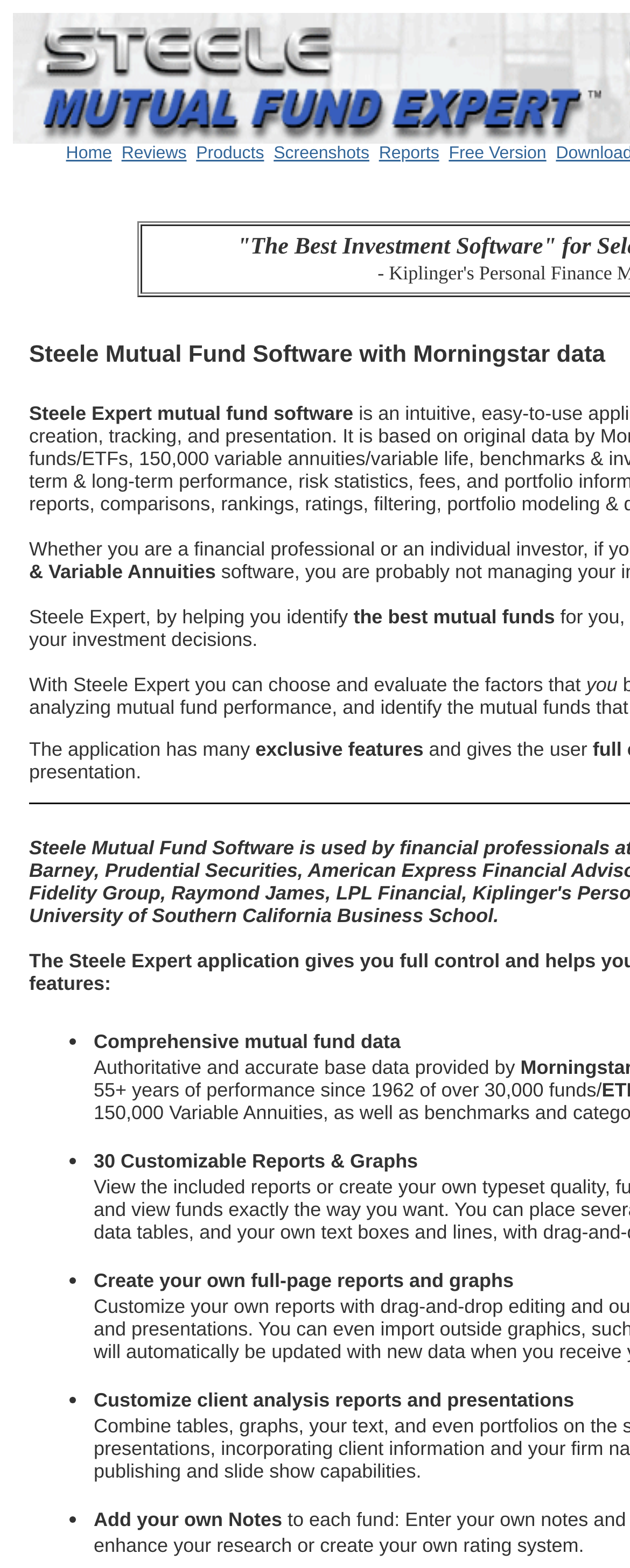Locate the bounding box coordinates for the element described below: "Tornado Warning Book". The coordinates must be four float values between 0 and 1, formatted as [left, top, right, bottom].

None